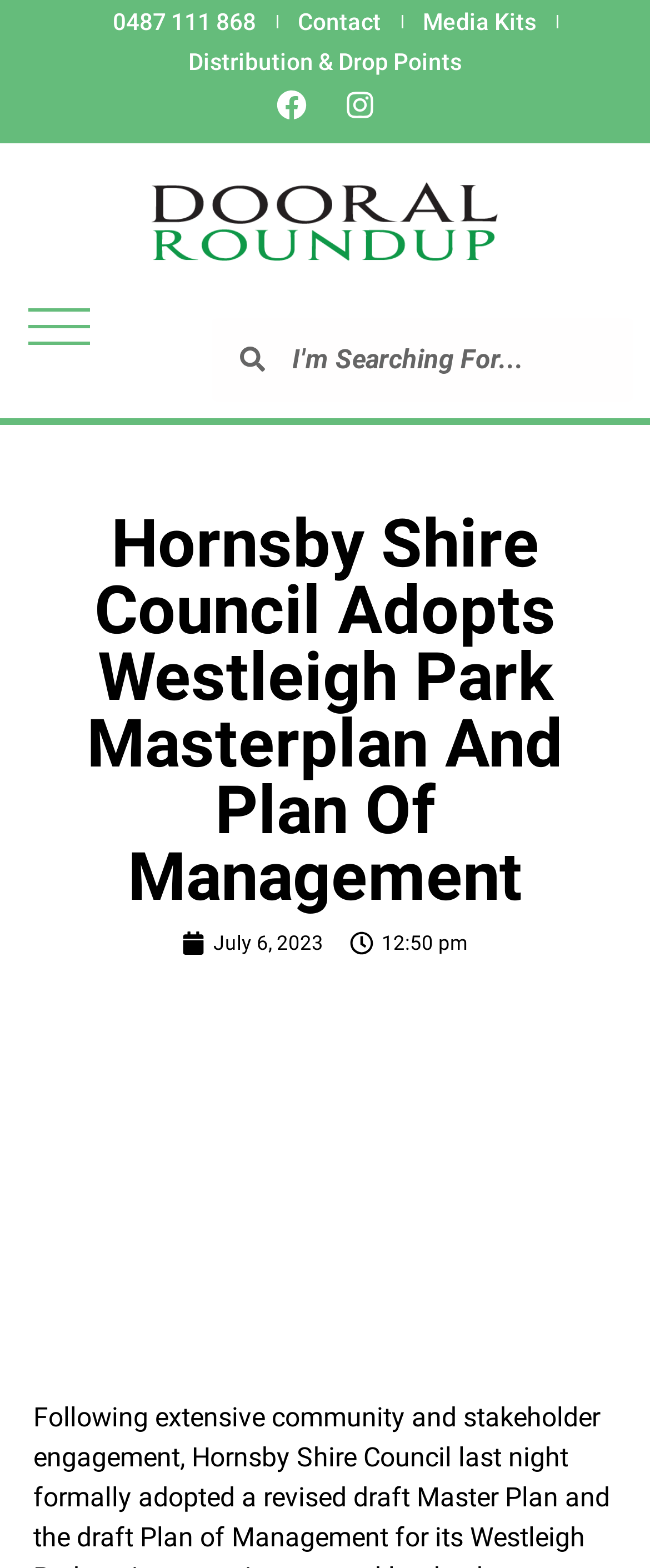What is the time mentioned in the article?
Based on the image, provide your answer in one word or phrase.

12:50 pm